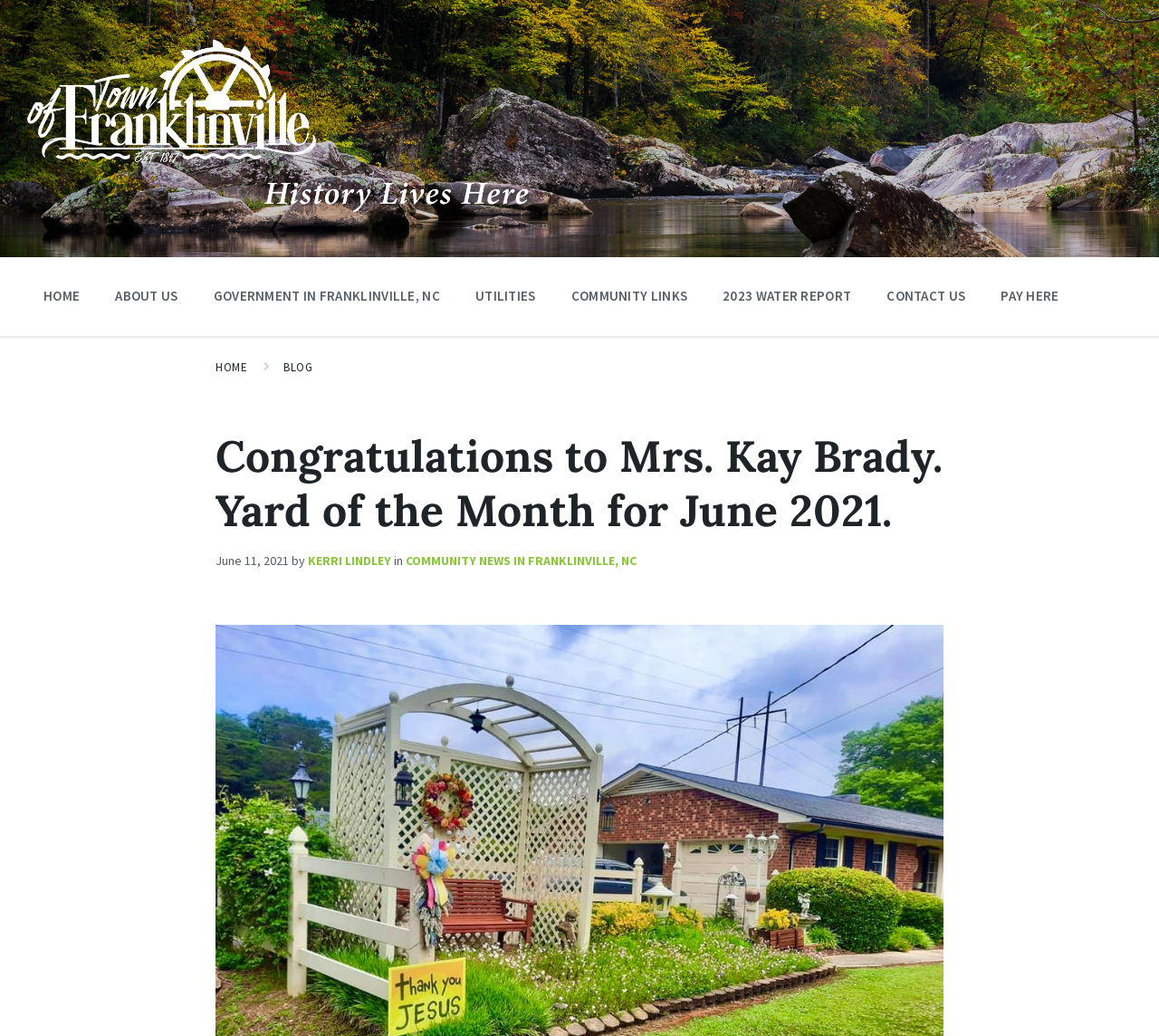Please provide the main heading of the webpage content.

Congratulations to Mrs. Kay Brady. Yard of the Month for June 2021.